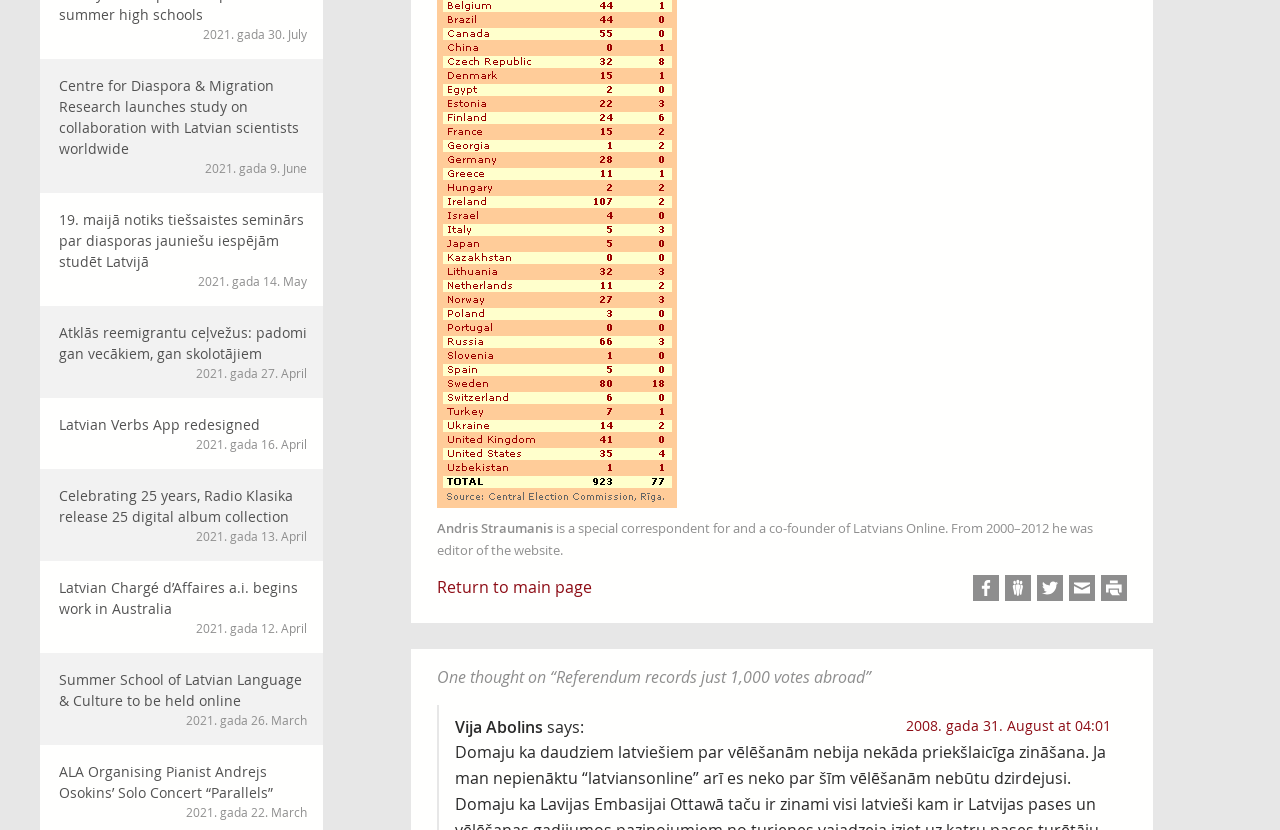Highlight the bounding box coordinates of the element that should be clicked to carry out the following instruction: "Click the link to Centre for Diaspora & Migration Research". The coordinates must be given as four float numbers ranging from 0 to 1, i.e., [left, top, right, bottom].

[0.031, 0.071, 0.252, 0.233]